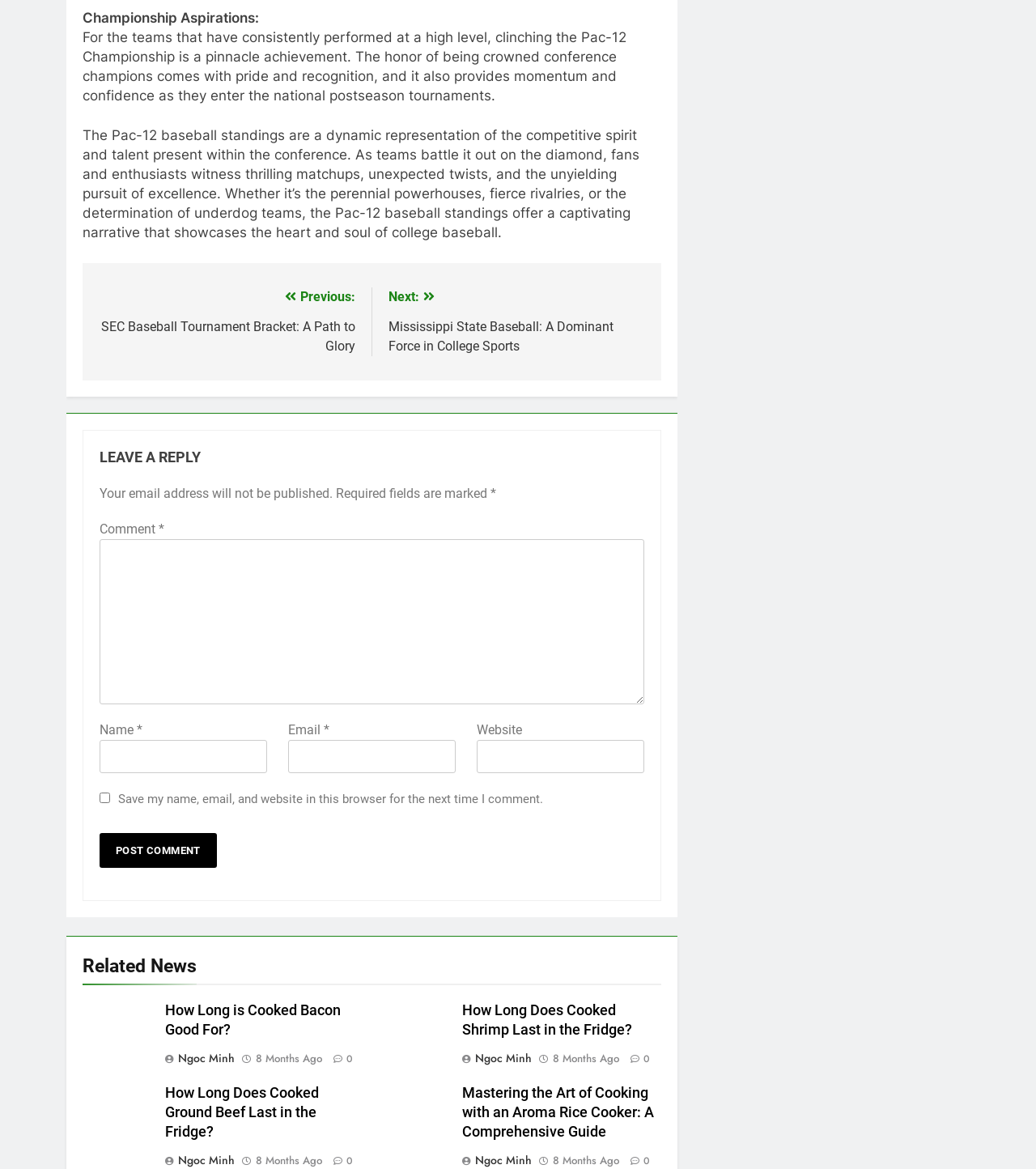How many related news articles are shown? Analyze the screenshot and reply with just one word or a short phrase.

3